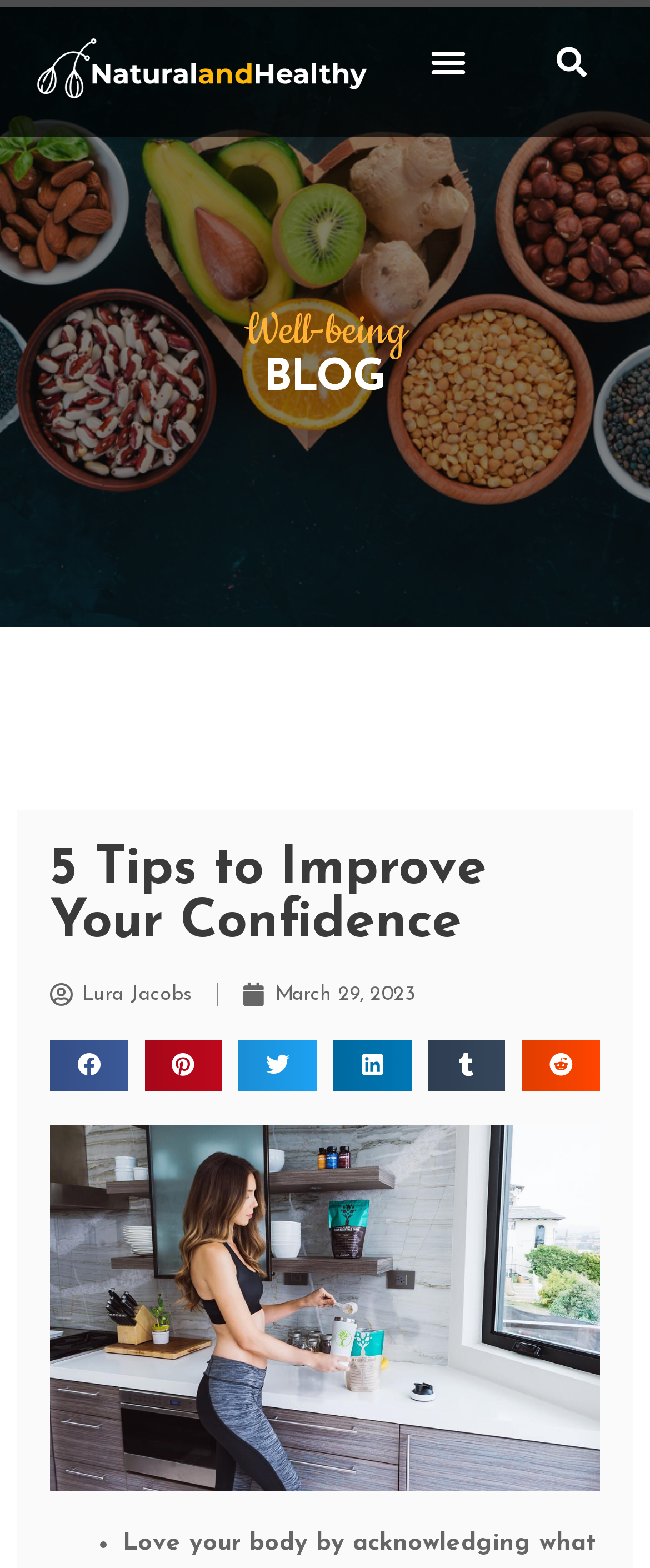Identify the bounding box coordinates of the area that should be clicked in order to complete the given instruction: "View the image". The bounding box coordinates should be four float numbers between 0 and 1, i.e., [left, top, right, bottom].

[0.077, 0.717, 0.923, 0.951]